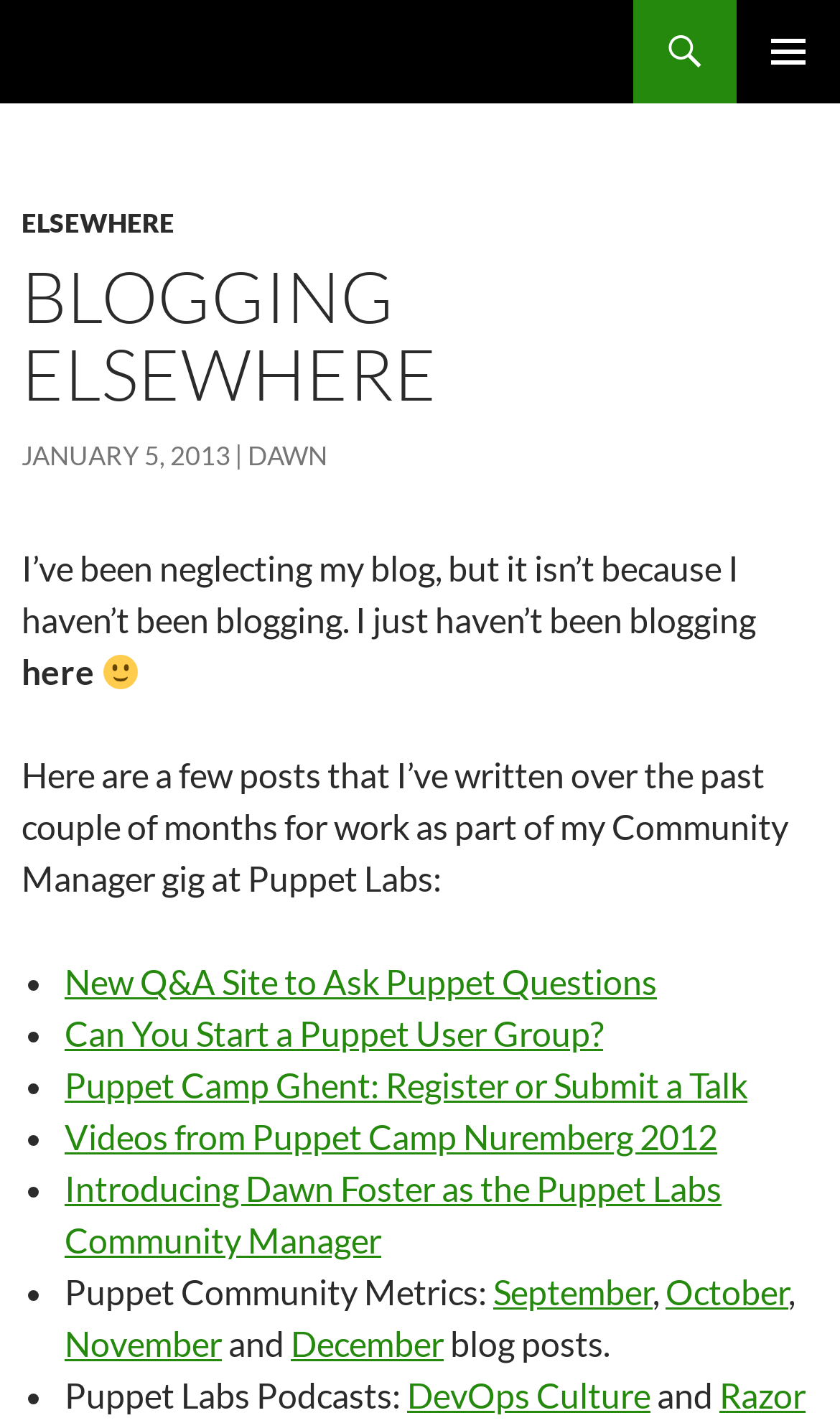What is the topic of the blog post?
Based on the screenshot, provide your answer in one word or phrase.

Blogging Elsewhere